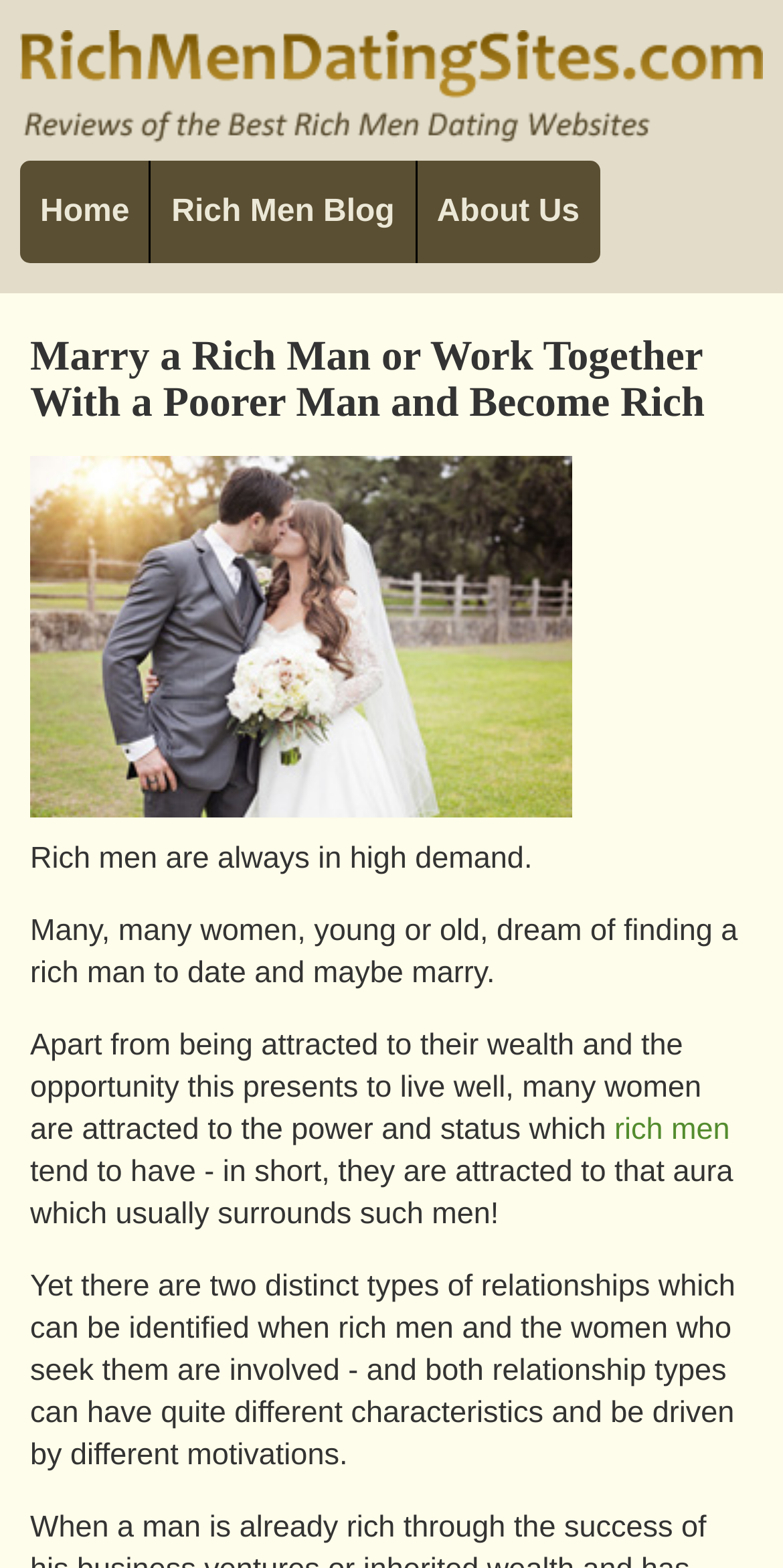Give the bounding box coordinates for the element described as: "Home".

[0.026, 0.102, 0.191, 0.167]